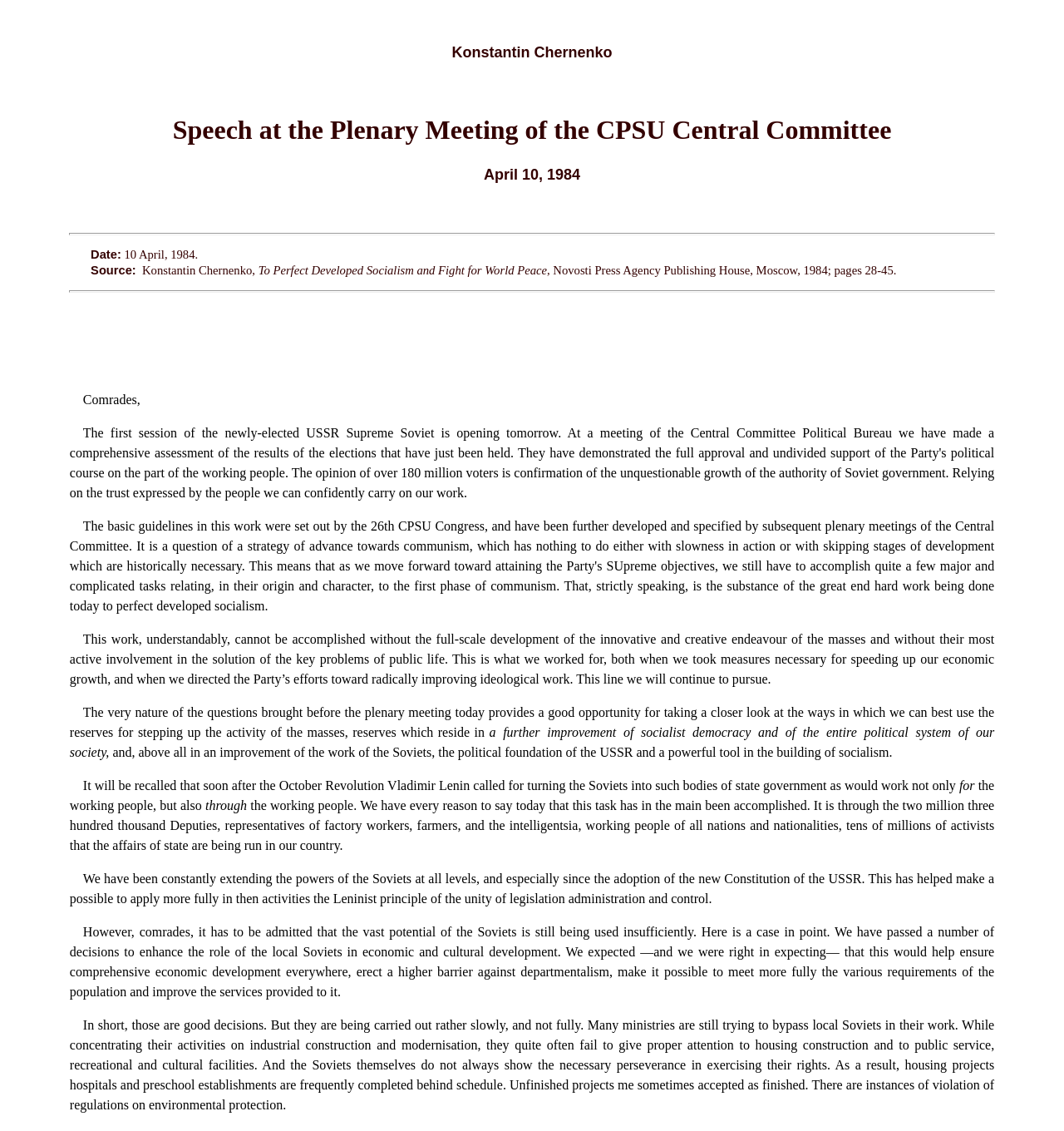What is the date of the speech?
Please provide a detailed answer to the question.

The date of the speech is April 10, 1984, as stated in the text 'Date: 10 April, 1984.' on the webpage.